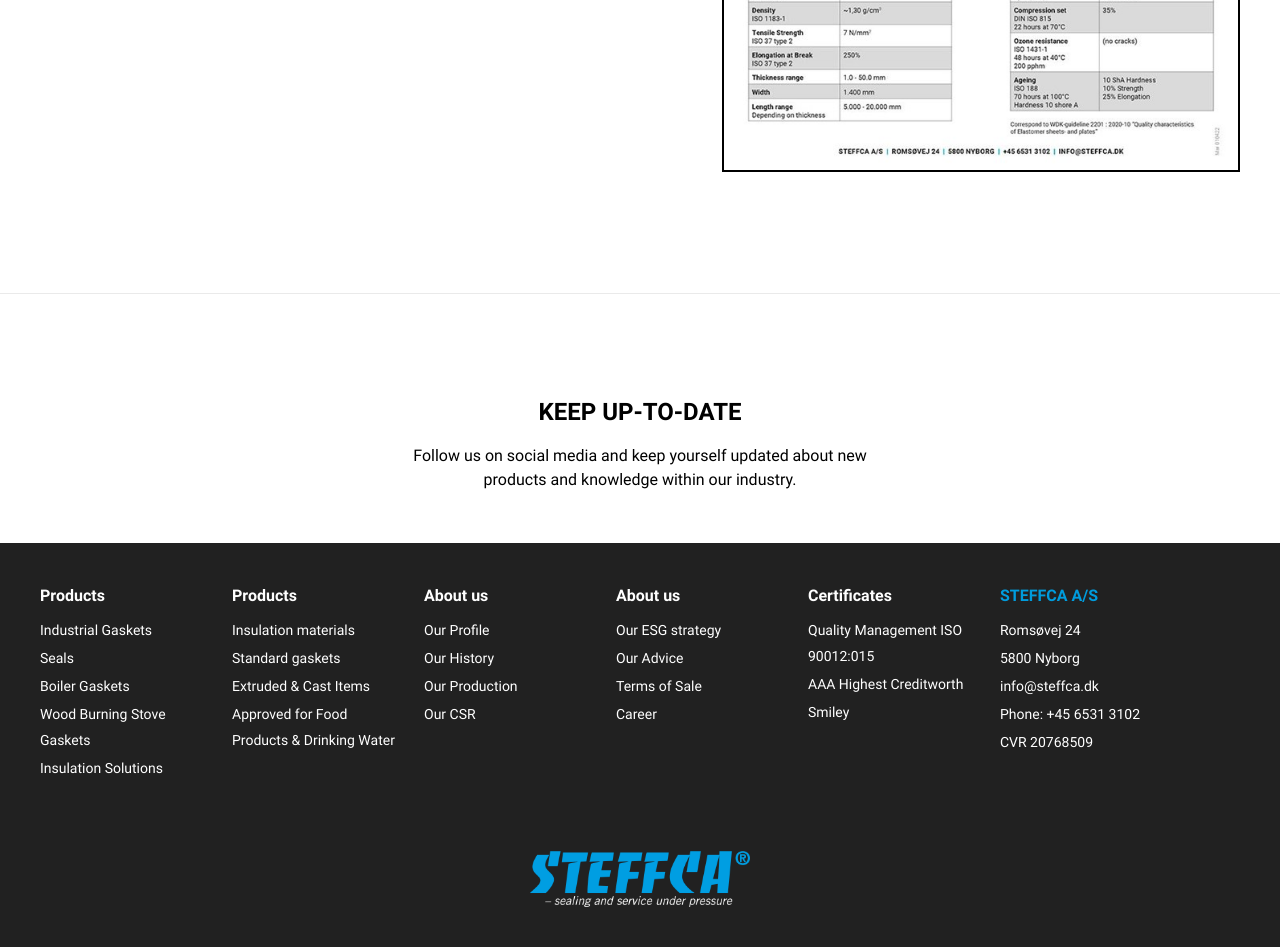Please find the bounding box coordinates of the element that needs to be clicked to perform the following instruction: "Follow us on social media". The bounding box coordinates should be four float numbers between 0 and 1, represented as [left, top, right, bottom].

[0.462, 0.47, 0.498, 0.519]